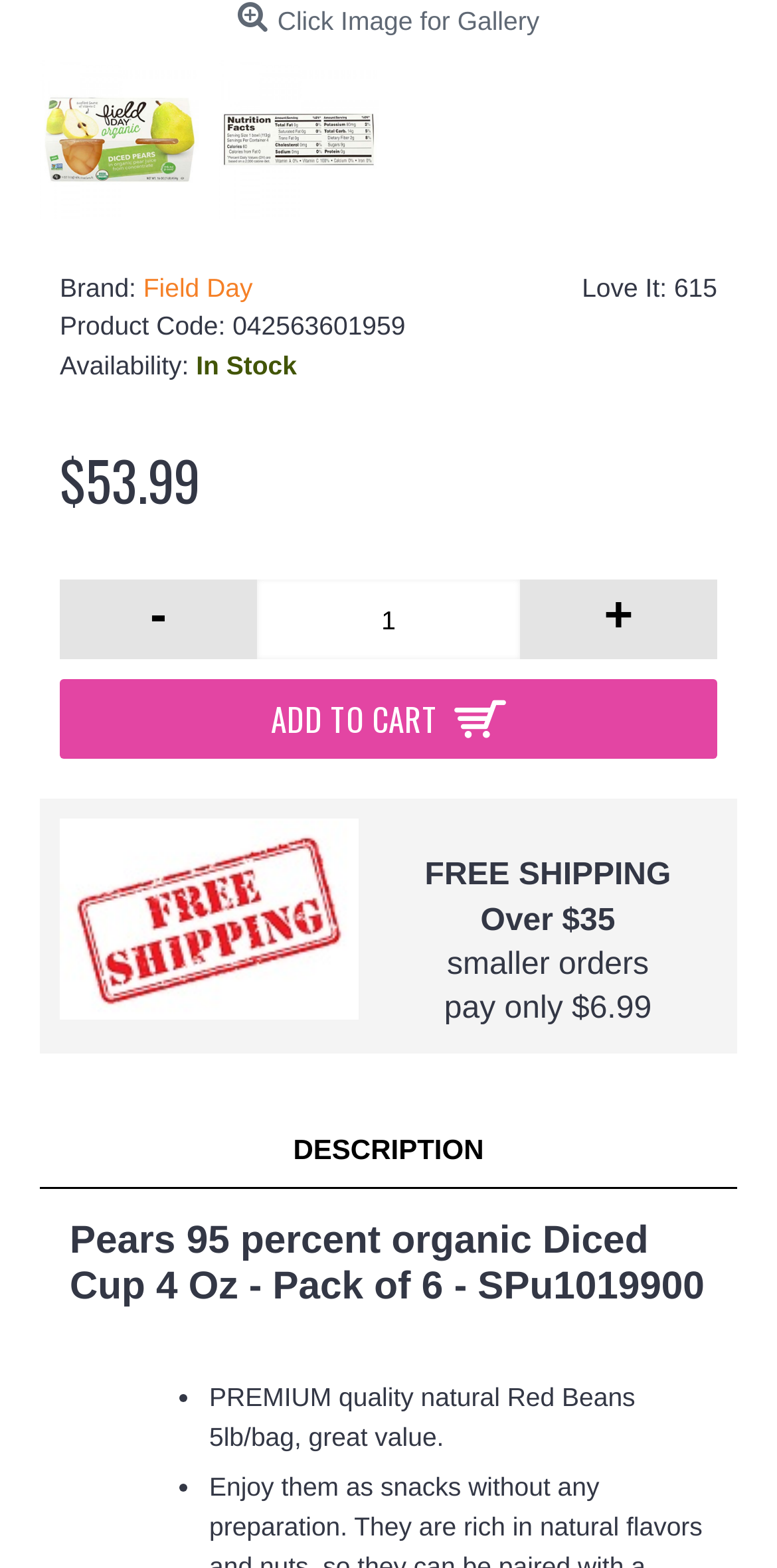Extract the bounding box coordinates for the UI element described as: "Add to Cart".

[0.077, 0.433, 0.923, 0.484]